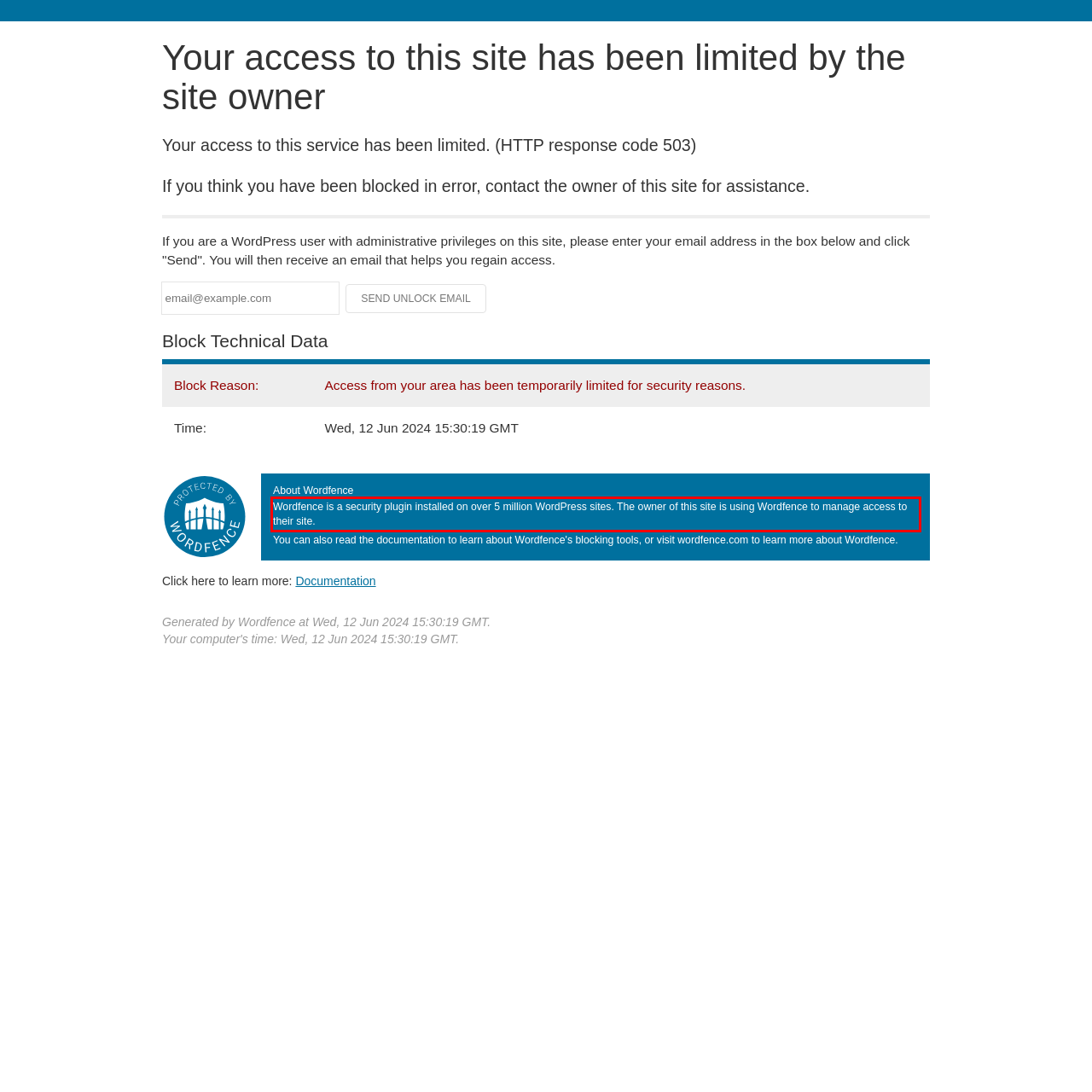By examining the provided screenshot of a webpage, recognize the text within the red bounding box and generate its text content.

Wordfence is a security plugin installed on over 5 million WordPress sites. The owner of this site is using Wordfence to manage access to their site.